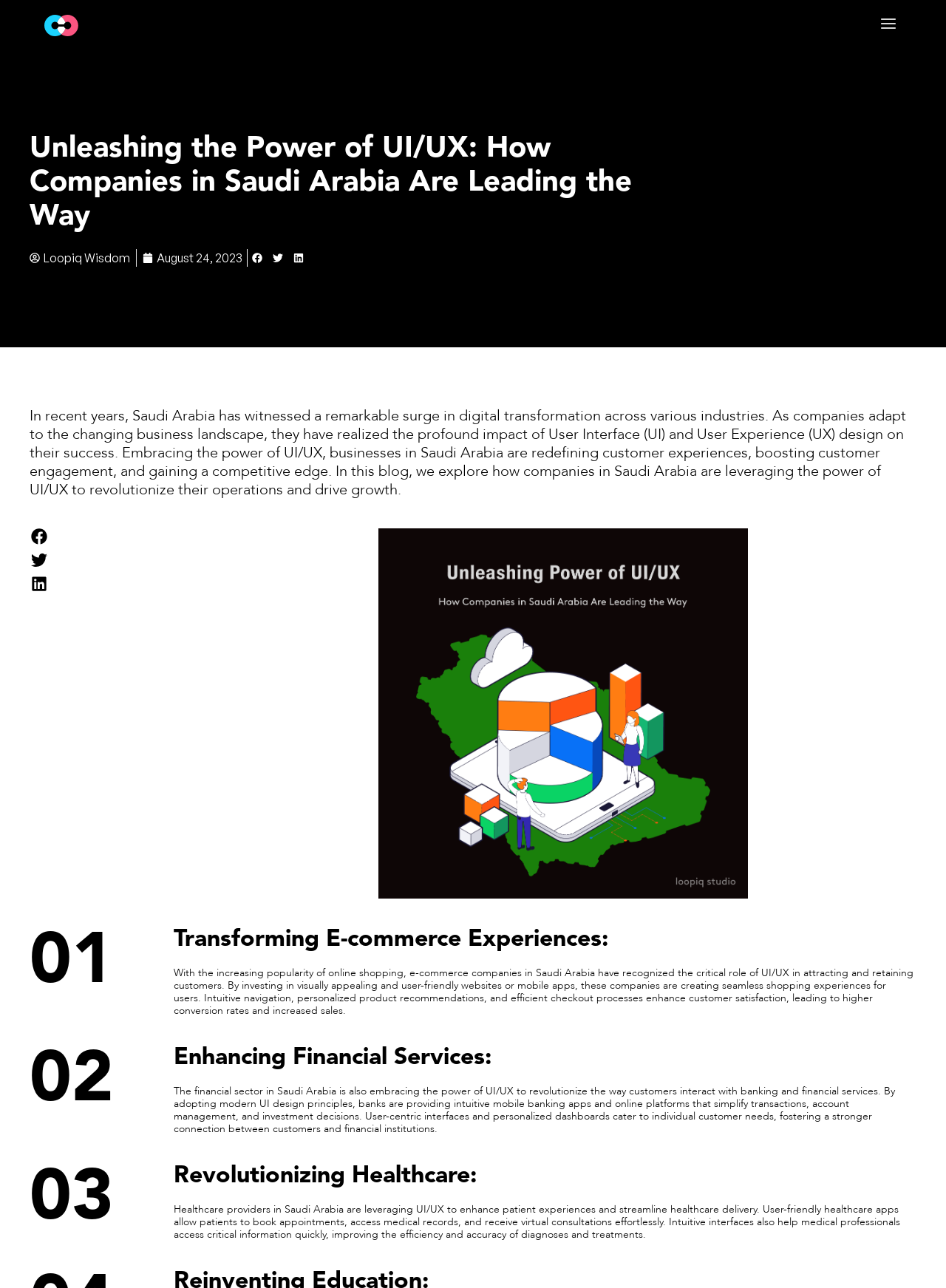Explain the contents of the webpage comprehensively.

This webpage is about the impact of UI/UX design on businesses in Saudi Arabia. At the top left, there is a link to "Loopiq Studio" accompanied by an image of the same name. On the top right, there is another link with an image, but no text. 

Below the top section, there is a prominent heading that reads "Unleashing the Power of UI/UX: How Companies in Saudi Arabia Are Leading the Way". To the right of this heading, there is a section with the title "Loopiq Wisdom" and a date "August 24, 2023". 

Underneath, there are three buttons to share the content on Facebook, Twitter, and LinkedIn, each accompanied by an image. 

The main content of the webpage is a long paragraph that discusses the surge in digital transformation in Saudi Arabia and how companies are leveraging UI/UX design to improve customer experiences and gain a competitive edge. 

Below this paragraph, there are three buttons to share the content on social media platforms again. 

The webpage then features a large image related to UI UX in Saudi Arabia. 

The rest of the webpage is divided into three sections, each with a heading and a number (01, 02, 03). The sections discuss how UI/UX design is transforming e-commerce experiences, enhancing financial services, and revolutionizing healthcare in Saudi Arabia. Each section has a heading, a subheading, and a paragraph of text that explains the impact of UI/UX design in that particular industry.